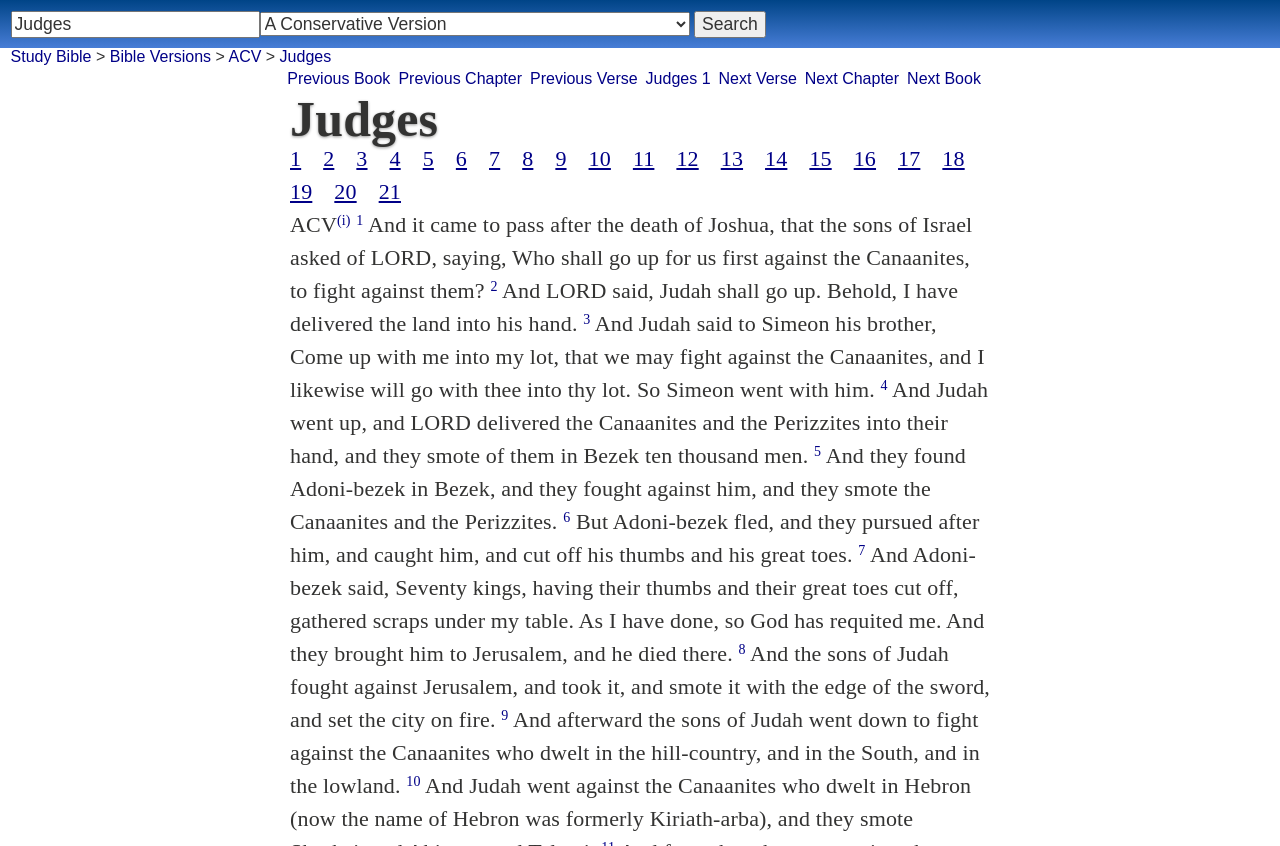What is the search box placeholder text?
We need a detailed and meticulous answer to the question.

The search box is located at the top of the webpage, and its placeholder text can be found by examining the search box element.